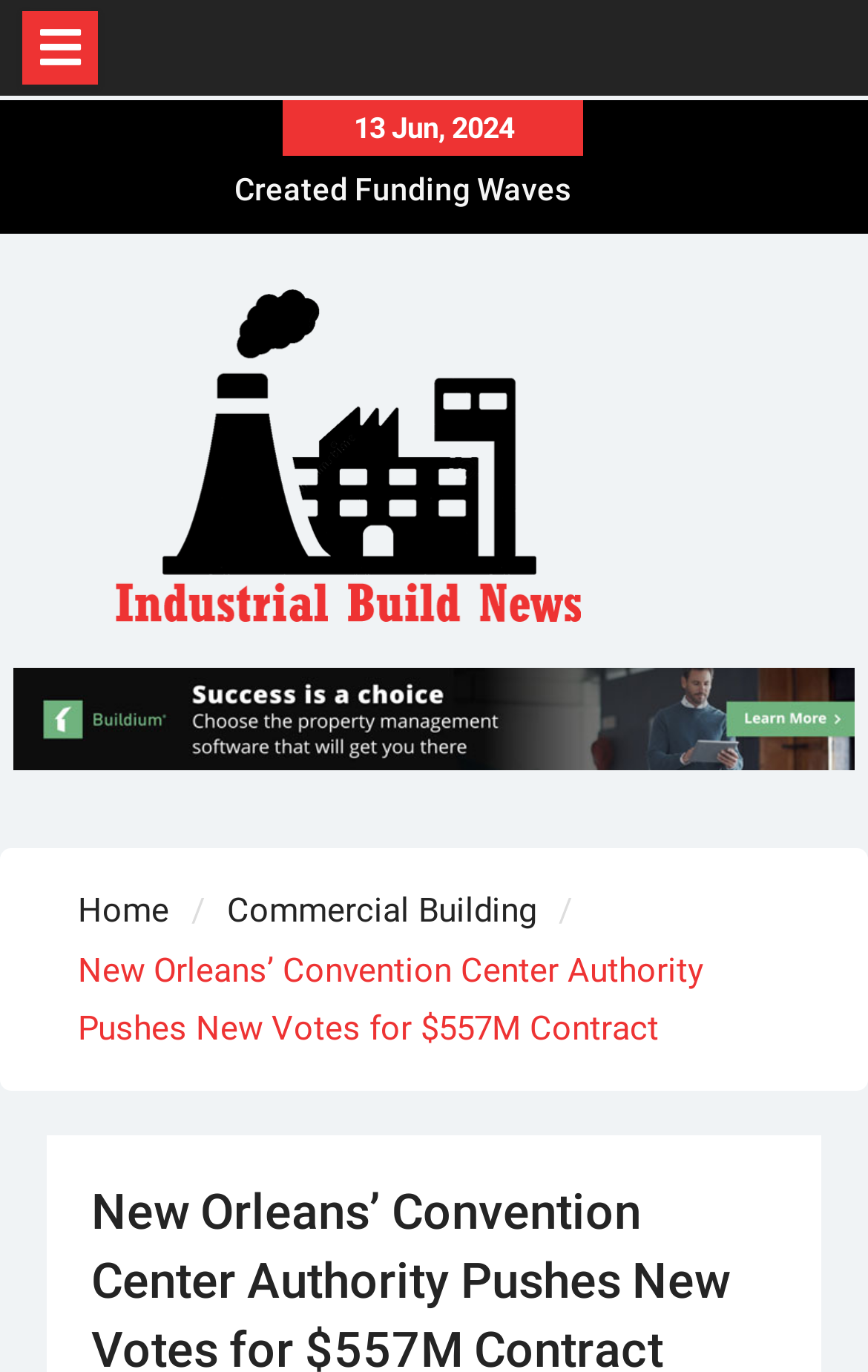What is the topic of the breadcrumbs navigation?
Examine the webpage screenshot and provide an in-depth answer to the question.

I found the topic of the breadcrumbs navigation by looking at the navigation element with the text 'Breadcrumbs' which contains two link elements with the text 'Home' and 'Commercial Building'.